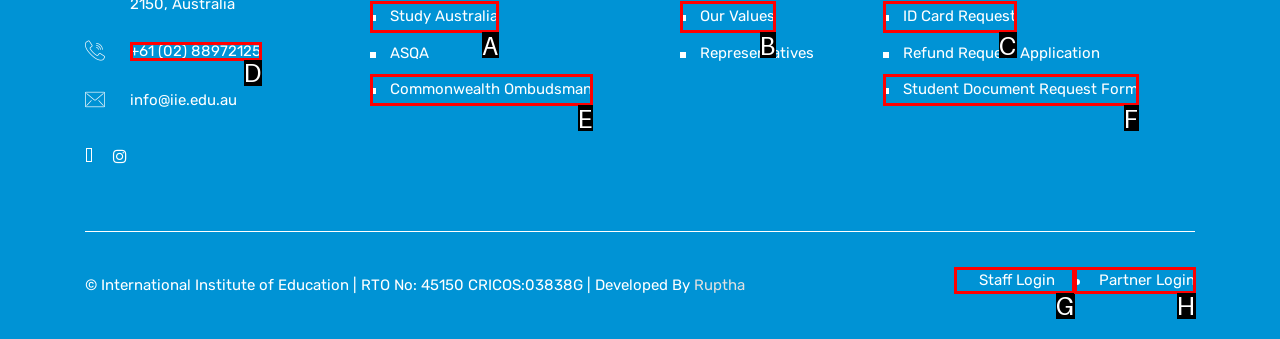Determine which UI element I need to click to achieve the following task: Request an ID card Provide your answer as the letter of the selected option.

C